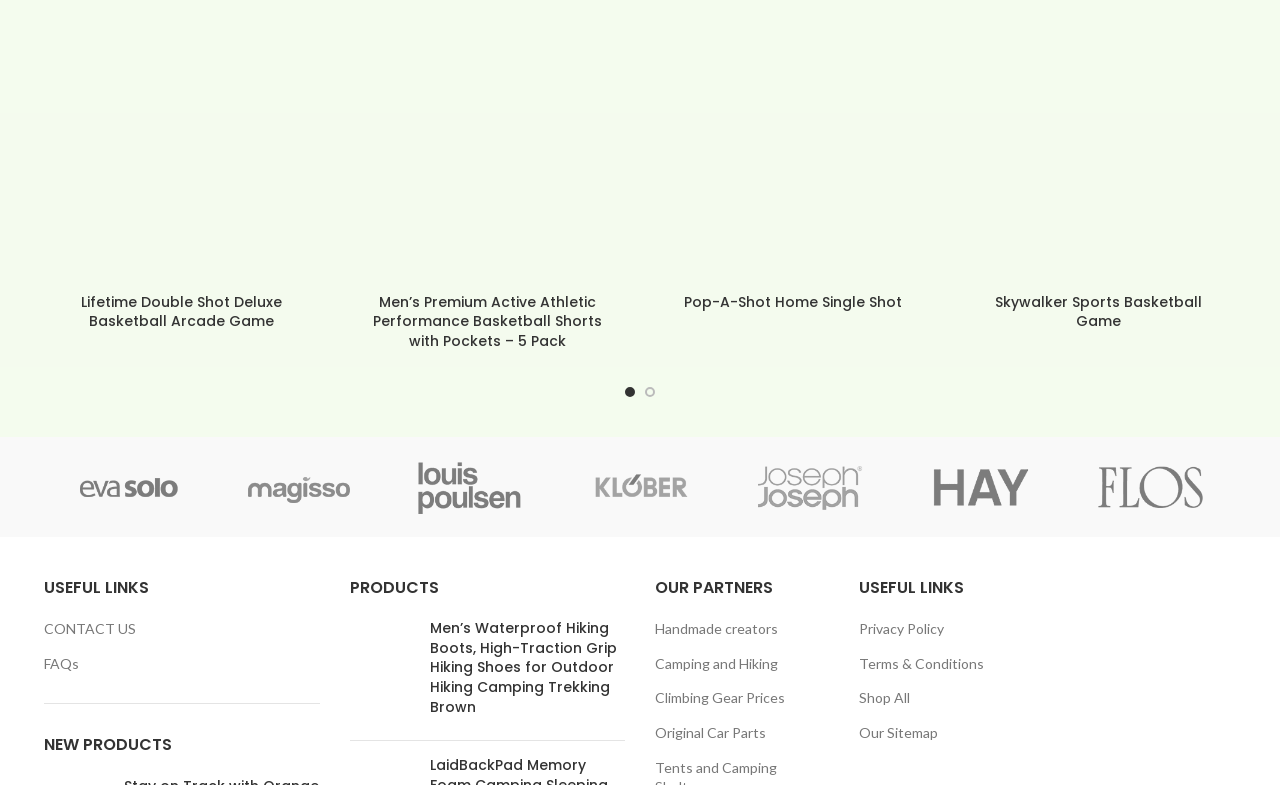Find the bounding box coordinates of the clickable element required to execute the following instruction: "Click on the 'Home' link". Provide the coordinates as four float numbers between 0 and 1, i.e., [left, top, right, bottom].

None